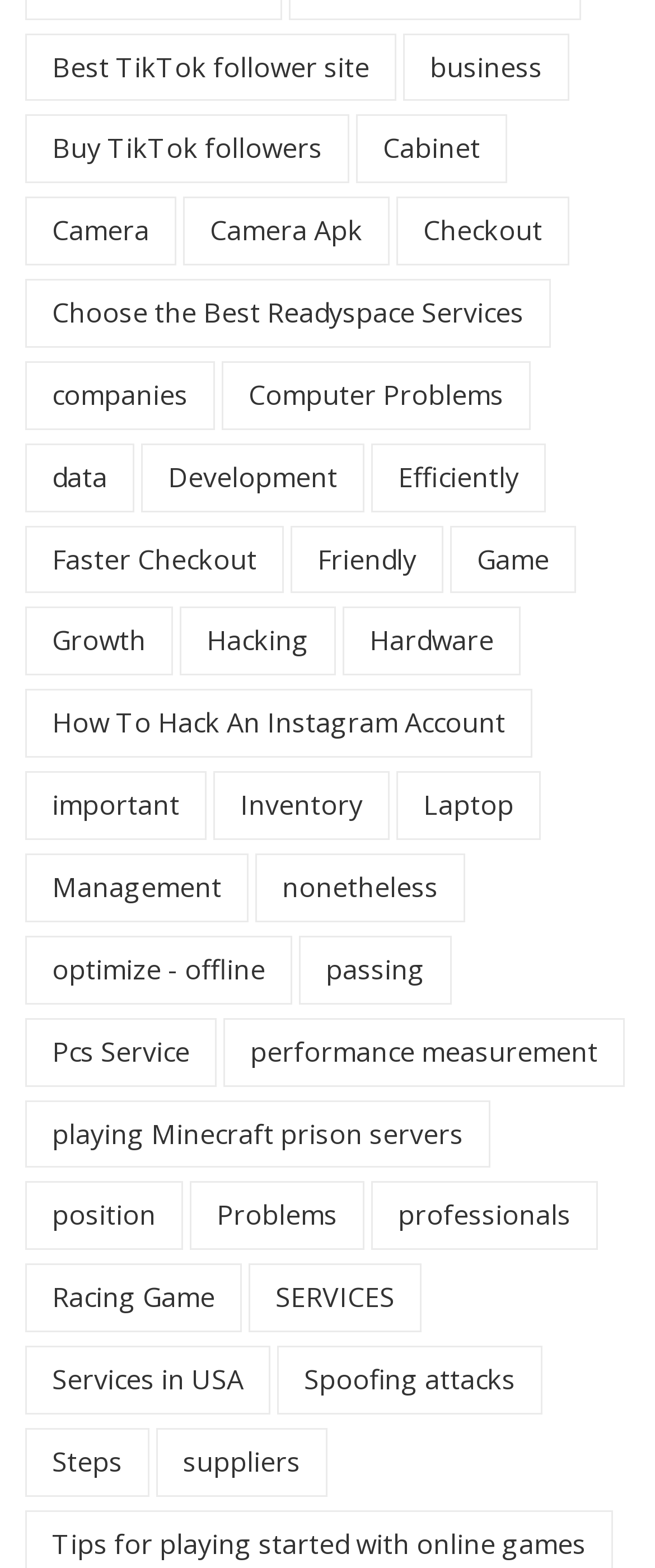How many links are related to 'Game'?
Please provide a single word or phrase based on the screenshot.

2